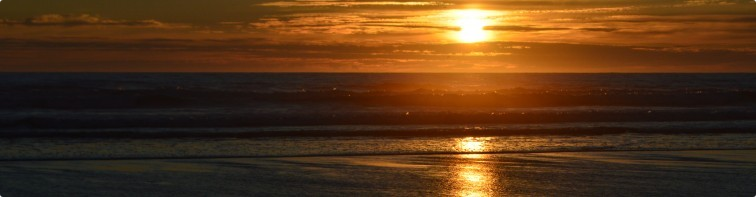Provide a brief response to the question below using a single word or phrase: 
What is the mood evoked by the scene?

Peace and wonder